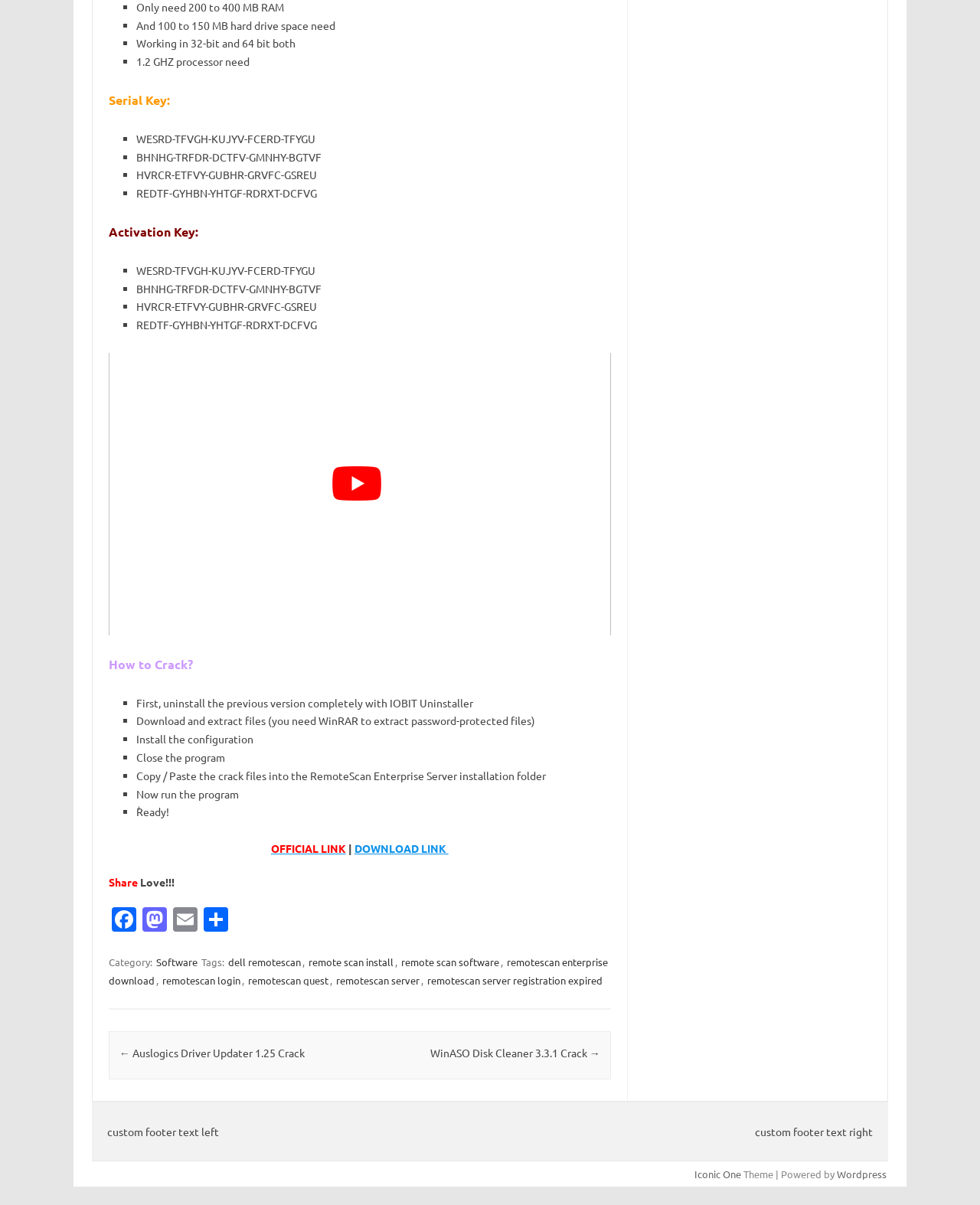Provide a short answer to the following question with just one word or phrase: How many sharing options are available?

4